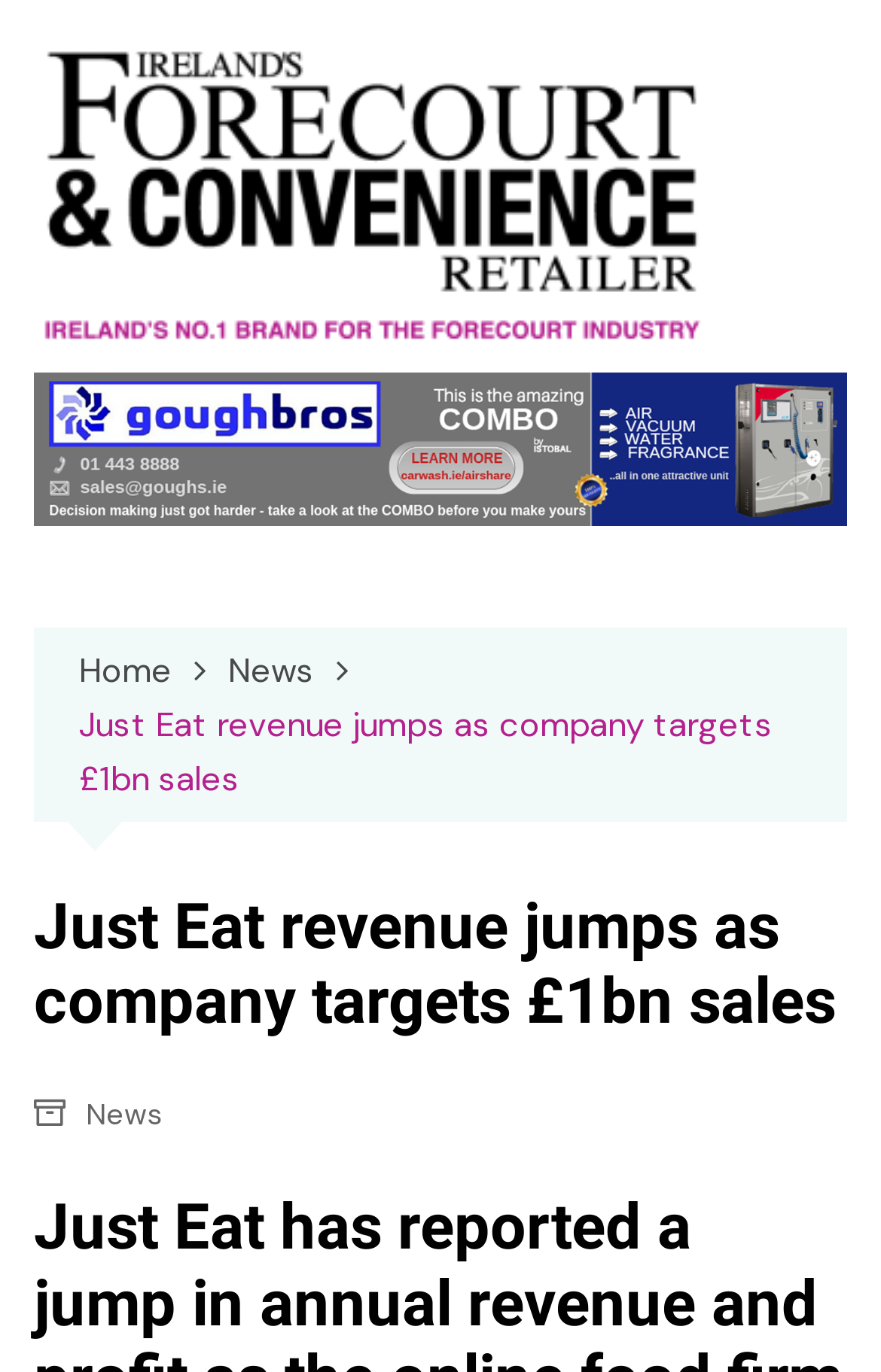Identify the bounding box of the UI element described as follows: "alt="Ireland's Forecourt & Convenience Retailer"". Provide the coordinates as four float numbers in the range of 0 to 1 [left, top, right, bottom].

[0.038, 0.025, 0.808, 0.255]